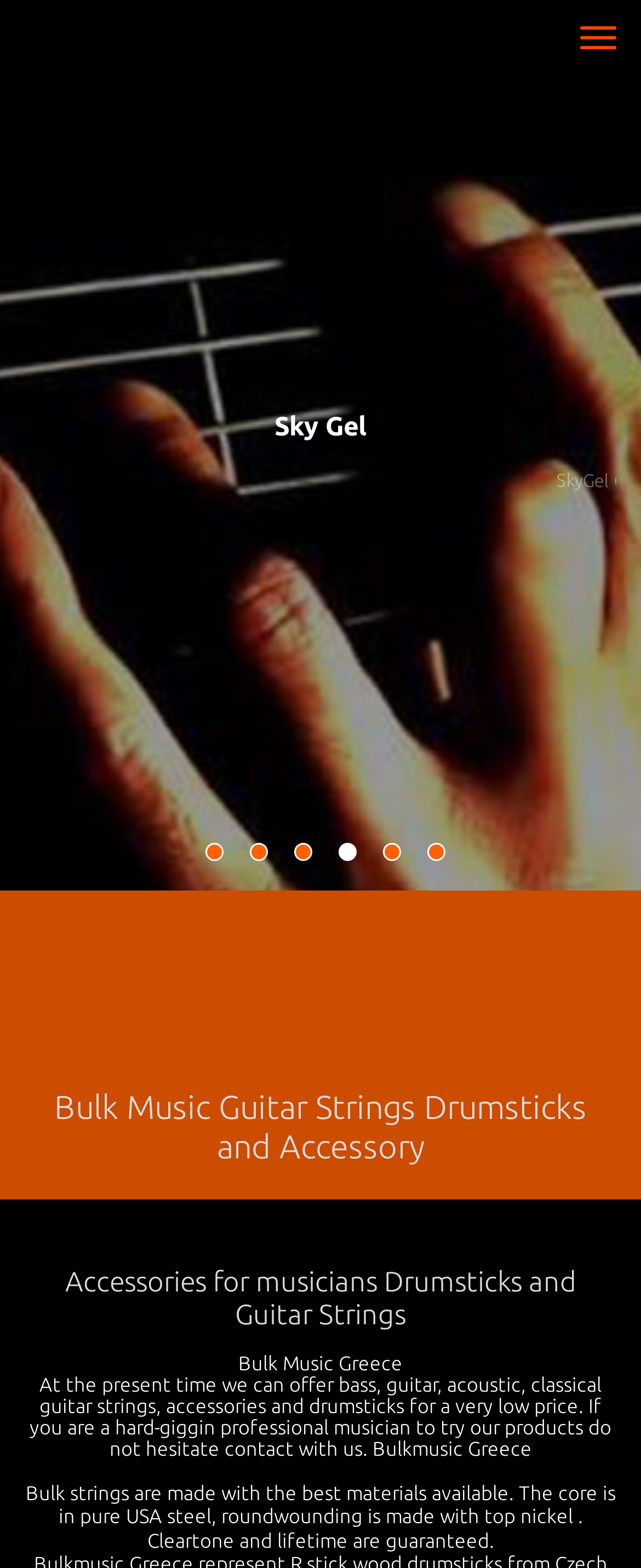Can you extract the headline from the webpage for me?

Bulk Music Guitar Strings Drumsticks and Accessory